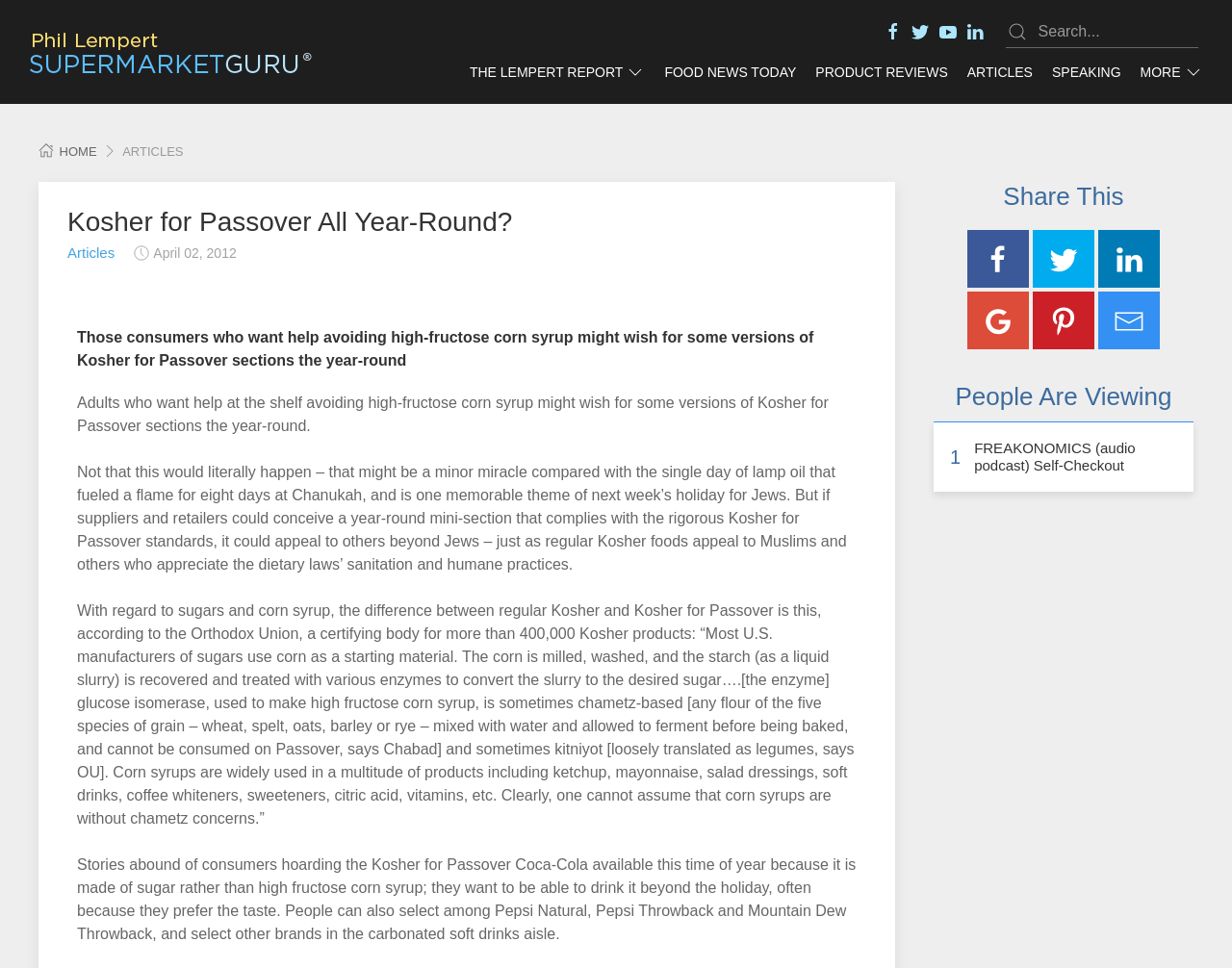Answer with a single word or phrase: 
What is the name of the soft drink mentioned in the article?

Coca-Cola